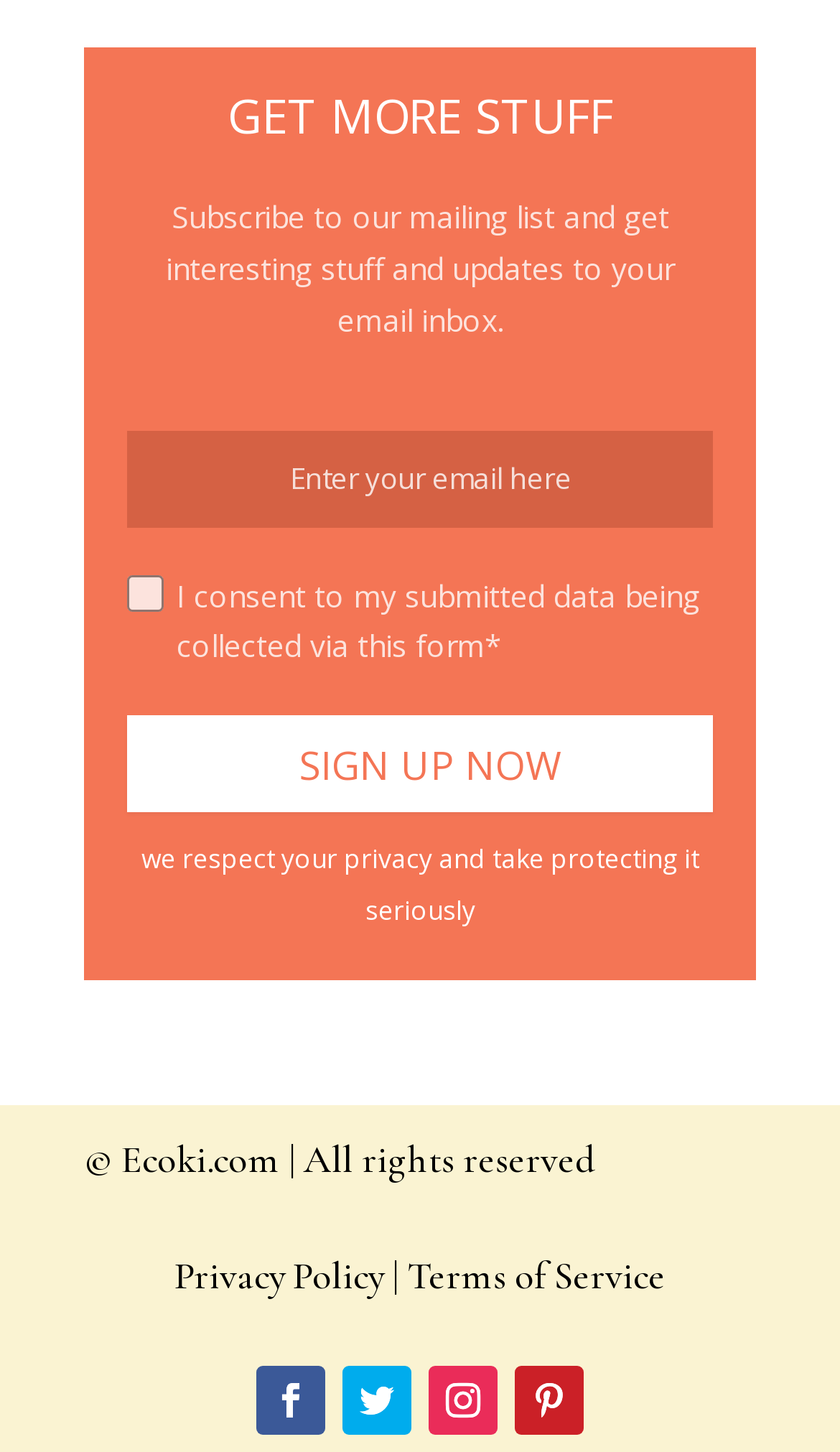Please determine the bounding box coordinates for the element that should be clicked to follow these instructions: "Enter email address".

[0.151, 0.296, 0.849, 0.363]